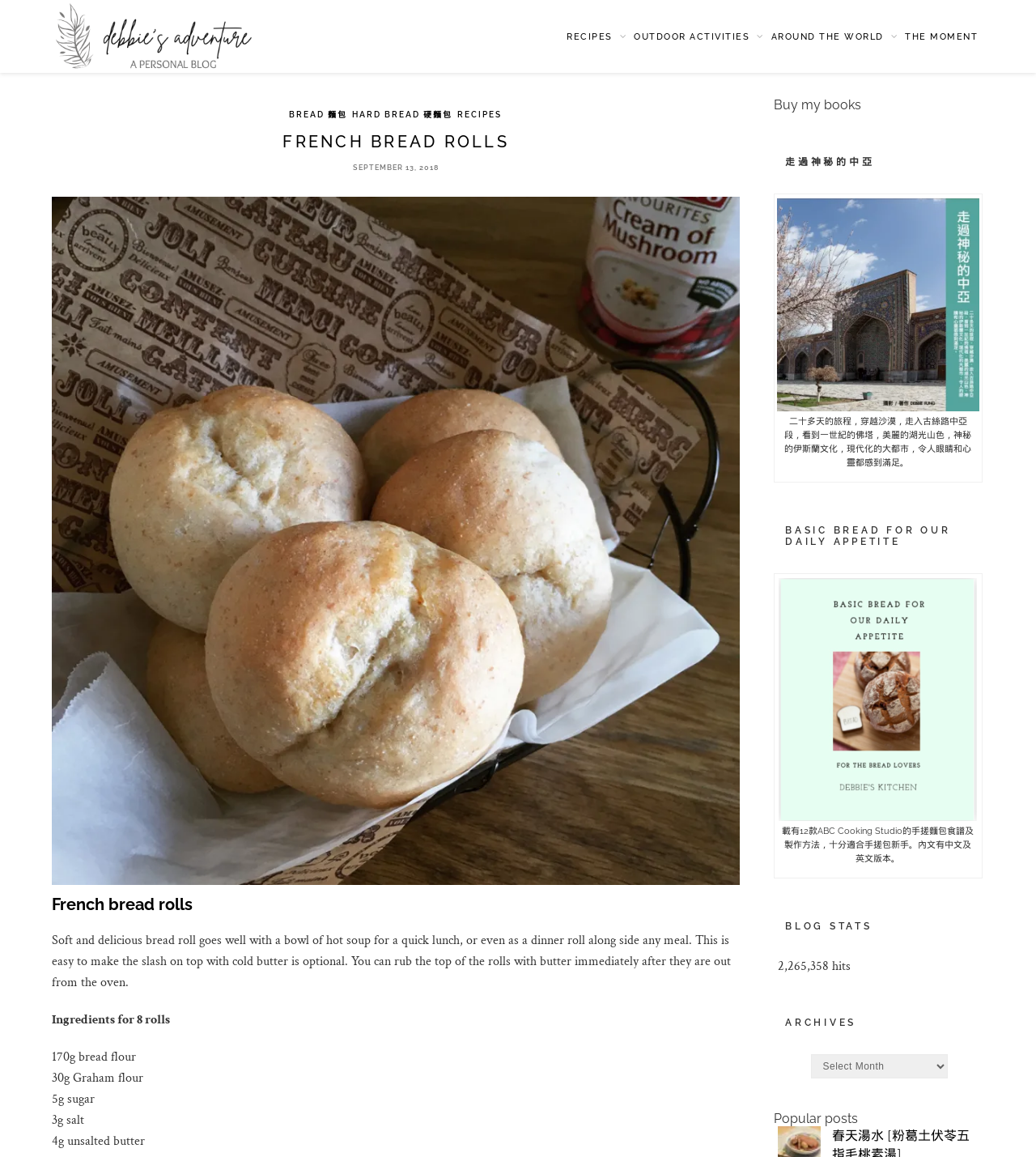Specify the bounding box coordinates of the element's region that should be clicked to achieve the following instruction: "Select an option from the 'Archives' combobox". The bounding box coordinates consist of four float numbers between 0 and 1, in the format [left, top, right, bottom].

[0.782, 0.911, 0.914, 0.932]